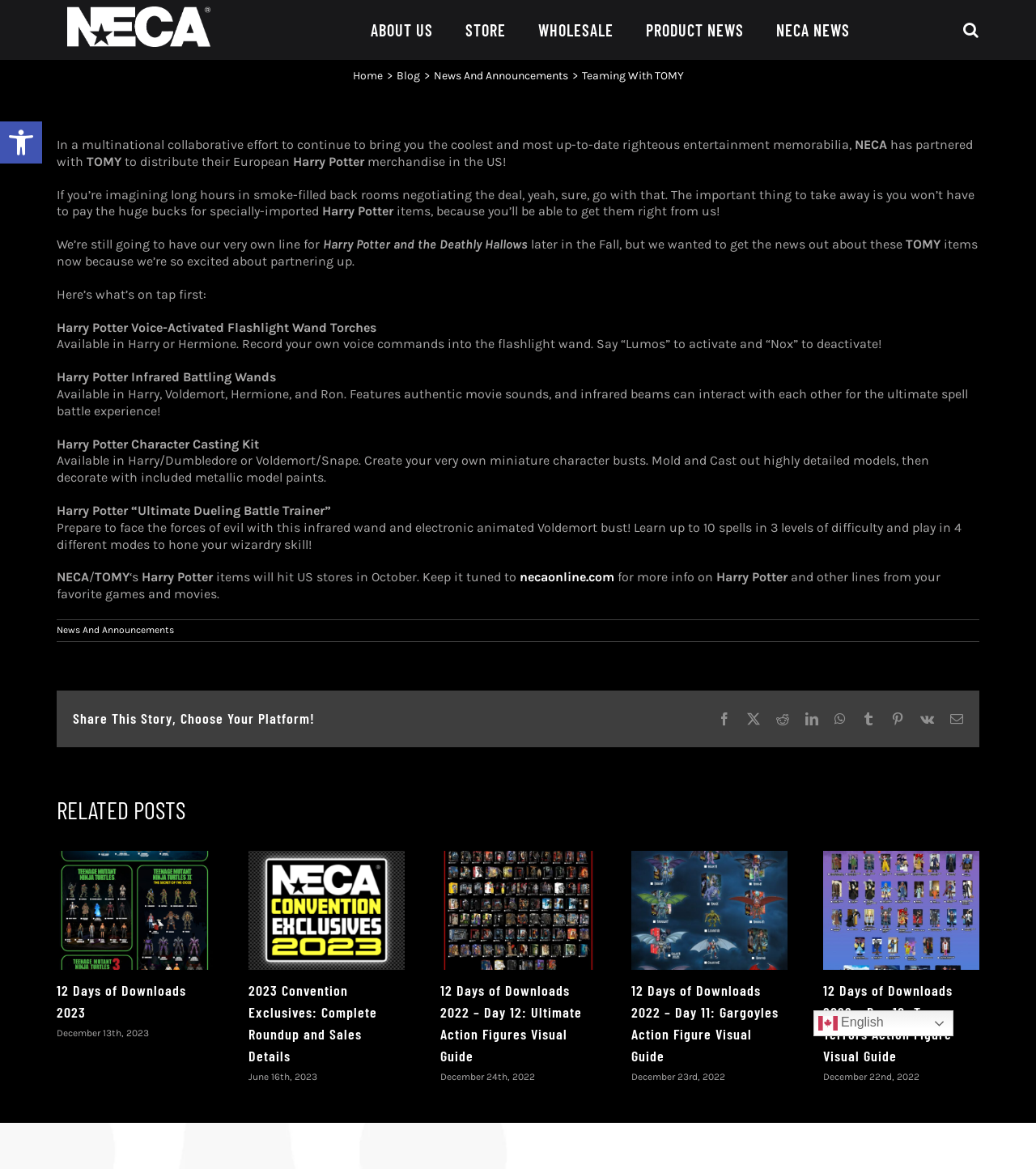Please provide a one-word or short phrase answer to the question:
What is the name of the company partnering with NECA?

TOMY